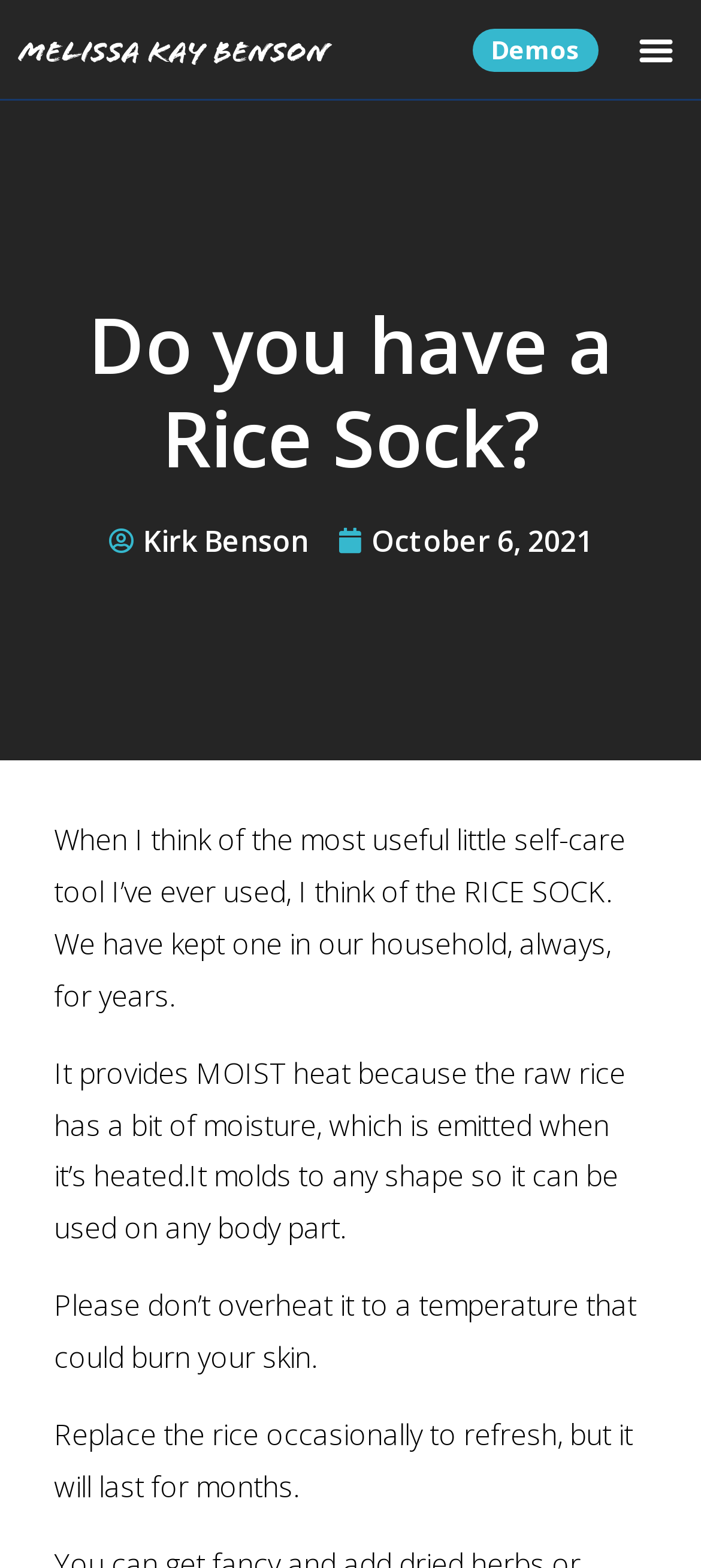What is the purpose of the rice sock?
Provide a thorough and detailed answer to the question.

The purpose of the rice sock can be inferred from the text 'When I think of the most useful little self-care tool I’ve ever used, I think of the RICE SOCK.' which suggests that the rice sock is used for self-care.